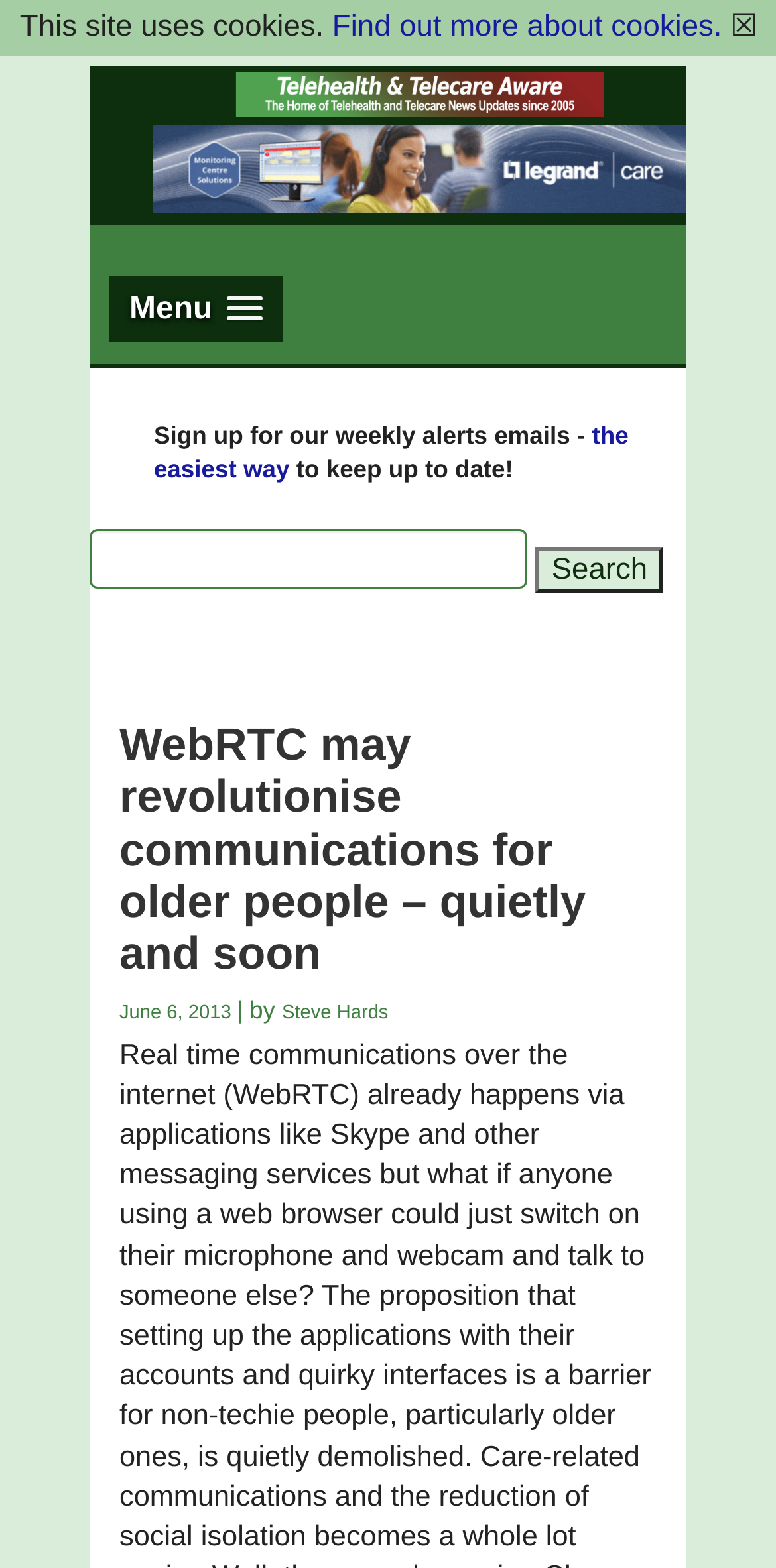Could you highlight the region that needs to be clicked to execute the instruction: "Check the latest news"?

[0.154, 0.637, 0.305, 0.651]